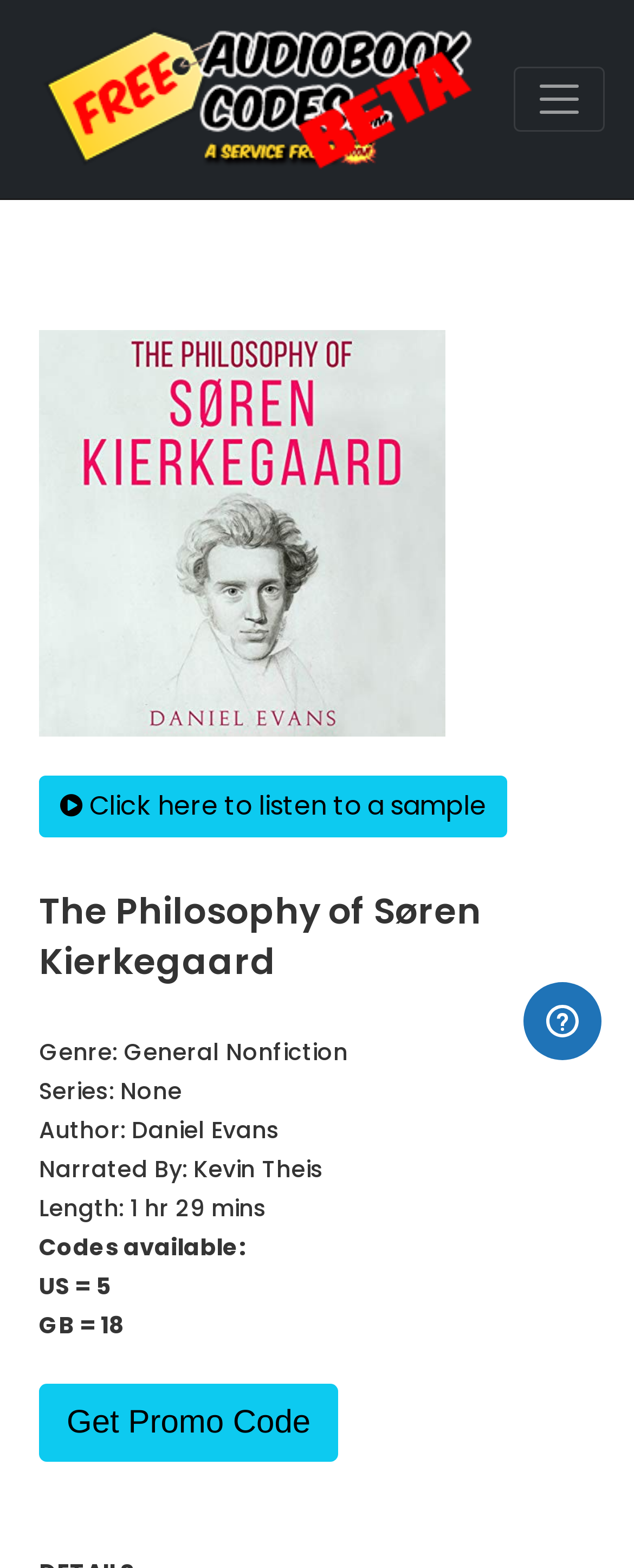What is the genre of the audiobook?
Give a one-word or short-phrase answer derived from the screenshot.

General Nonfiction